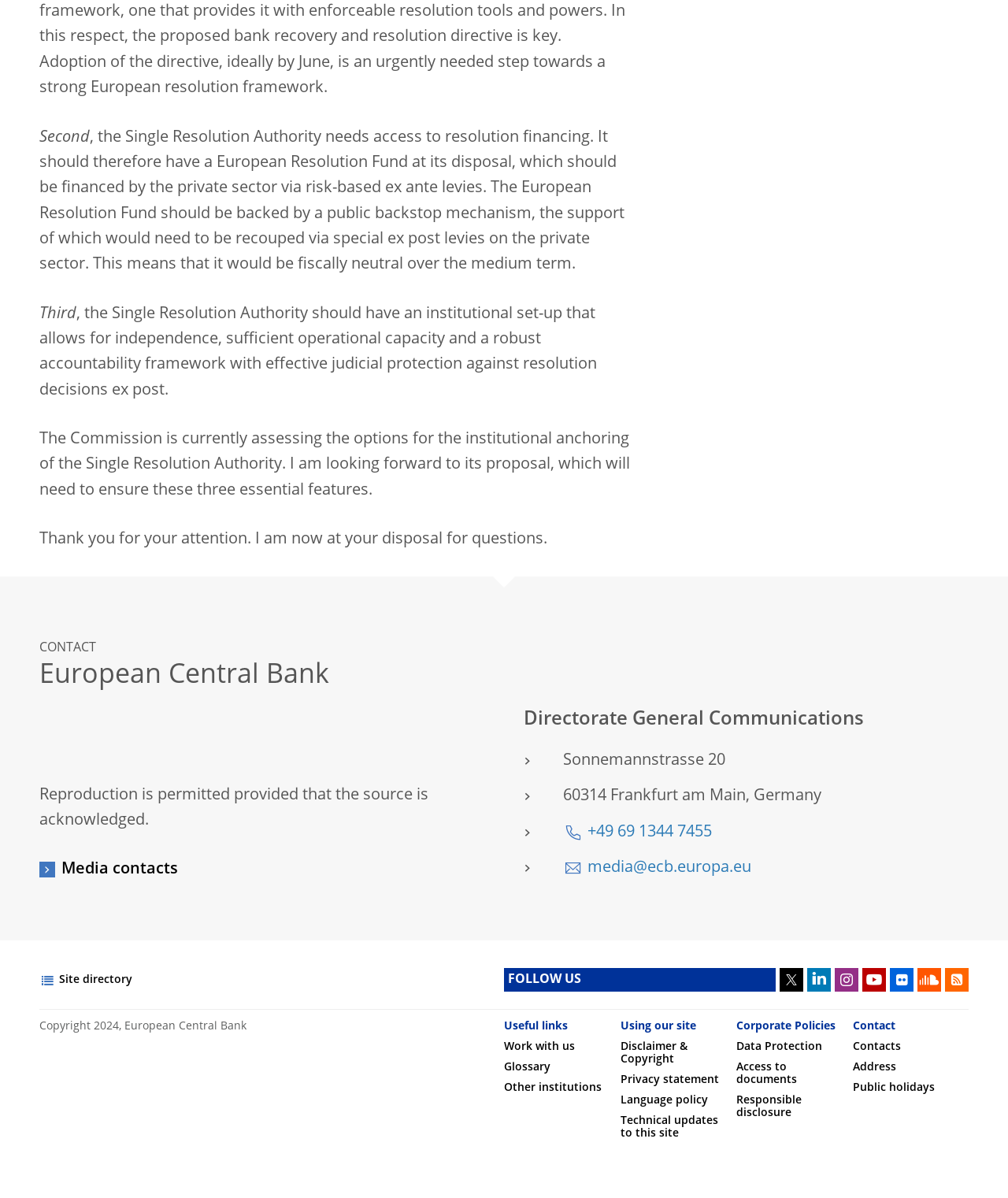Please provide the bounding box coordinates for the UI element as described: "Responsible disclosure". The coordinates must be four floats between 0 and 1, represented as [left, top, right, bottom].

[0.73, 0.923, 0.795, 0.943]